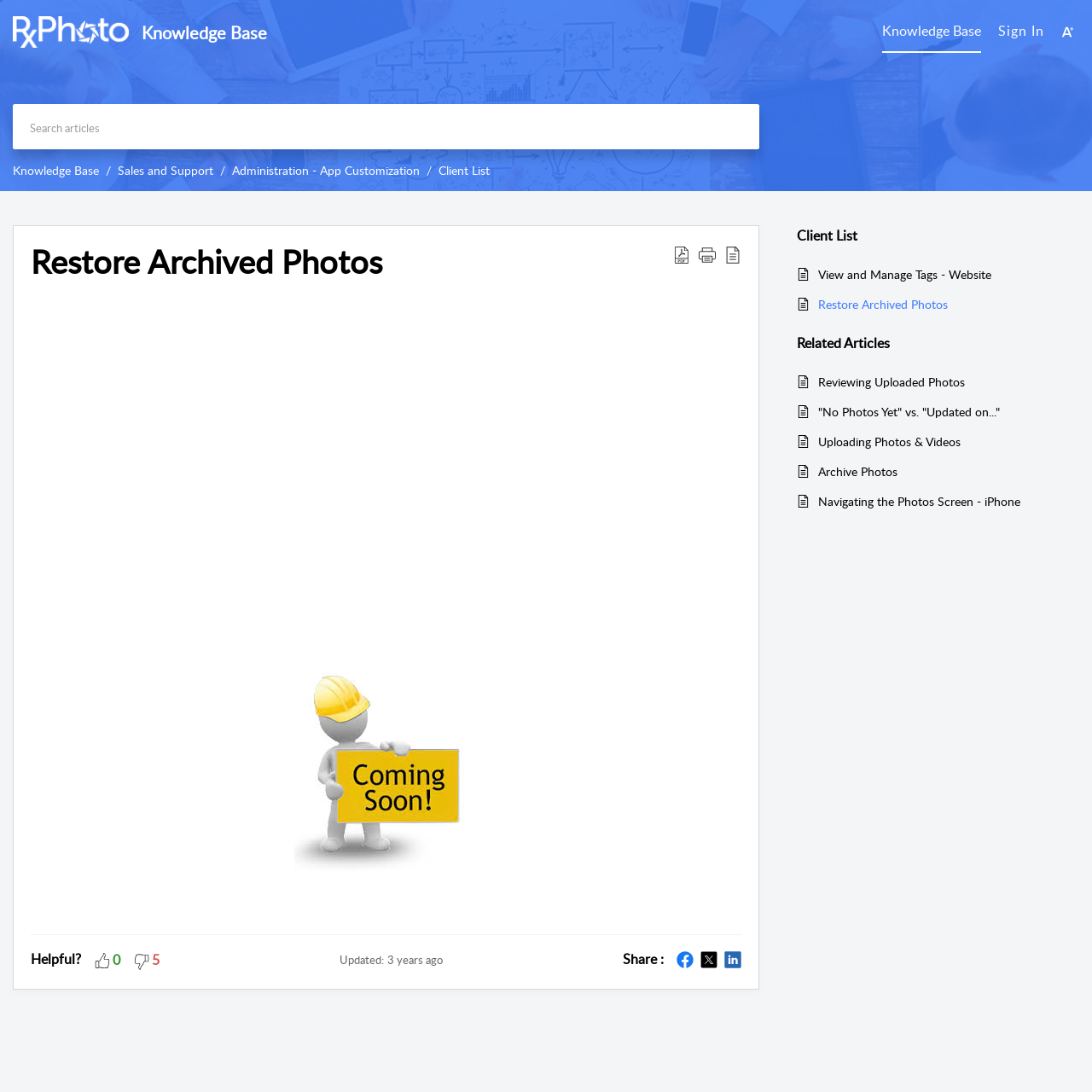Locate the bounding box coordinates of the clickable element to fulfill the following instruction: "Sign In". Provide the coordinates as four float numbers between 0 and 1 in the format [left, top, right, bottom].

[0.914, 0.02, 0.956, 0.037]